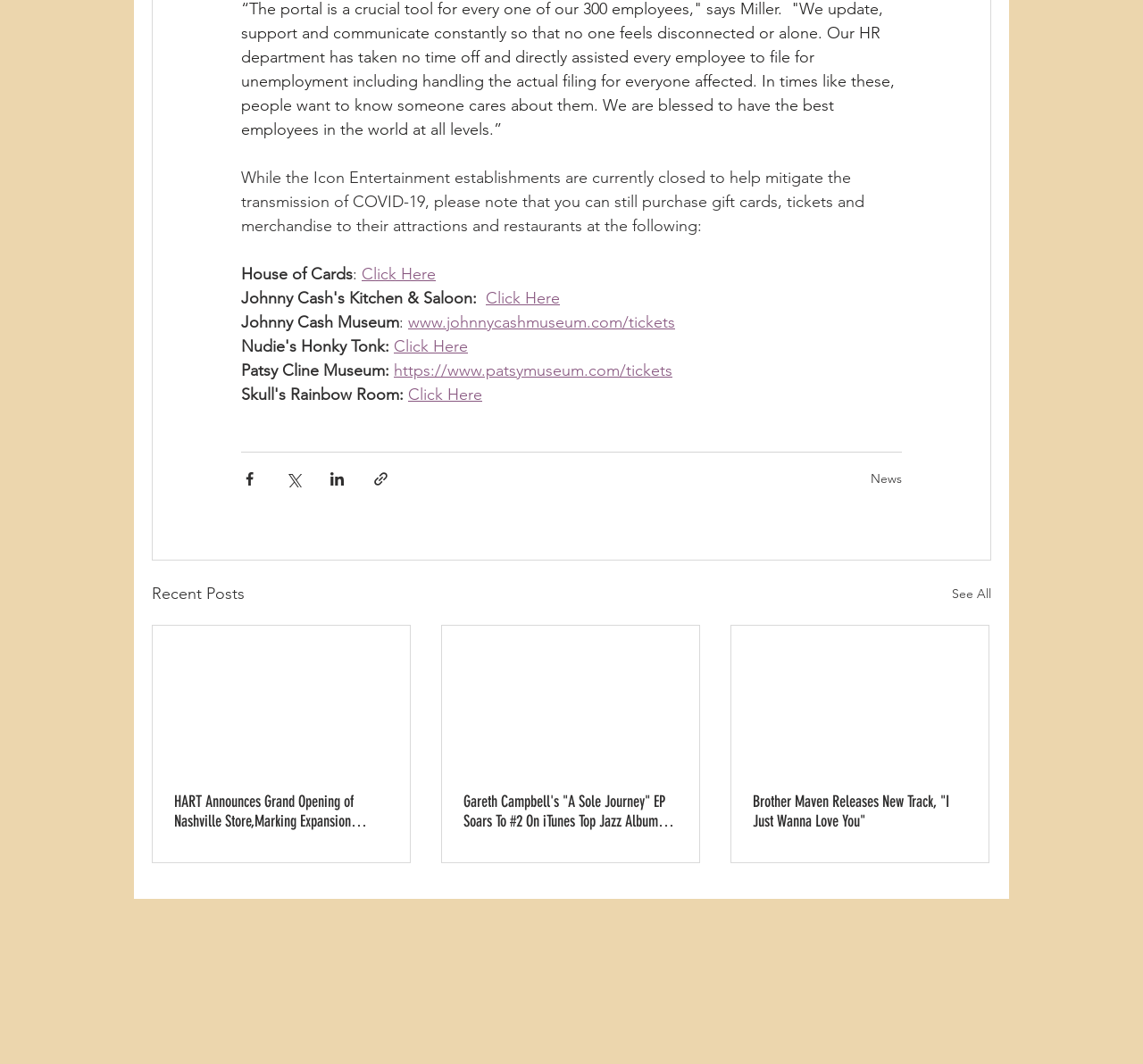How many attractions are listed?
Provide a concise answer using a single word or phrase based on the image.

3